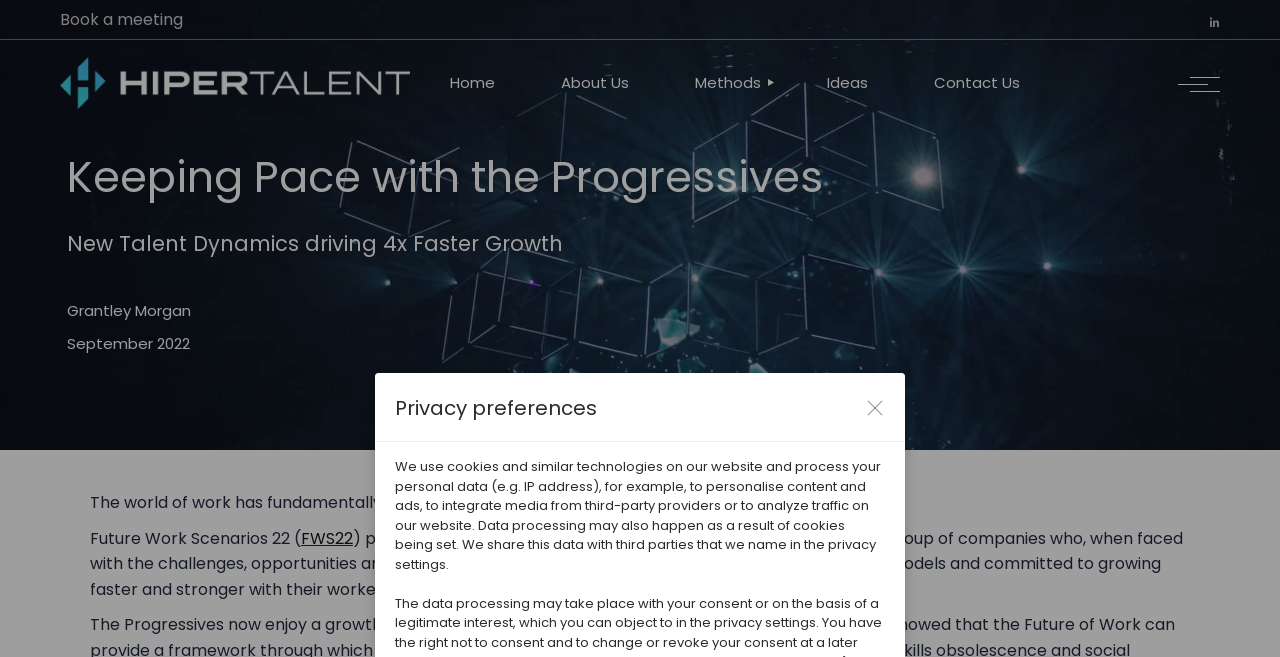Using the provided description: "Workshops", find the bounding box coordinates of the corresponding UI element. The output should be four float numbers between 0 and 1, in the format [left, top, right, bottom].

[0.543, 0.283, 0.726, 0.306]